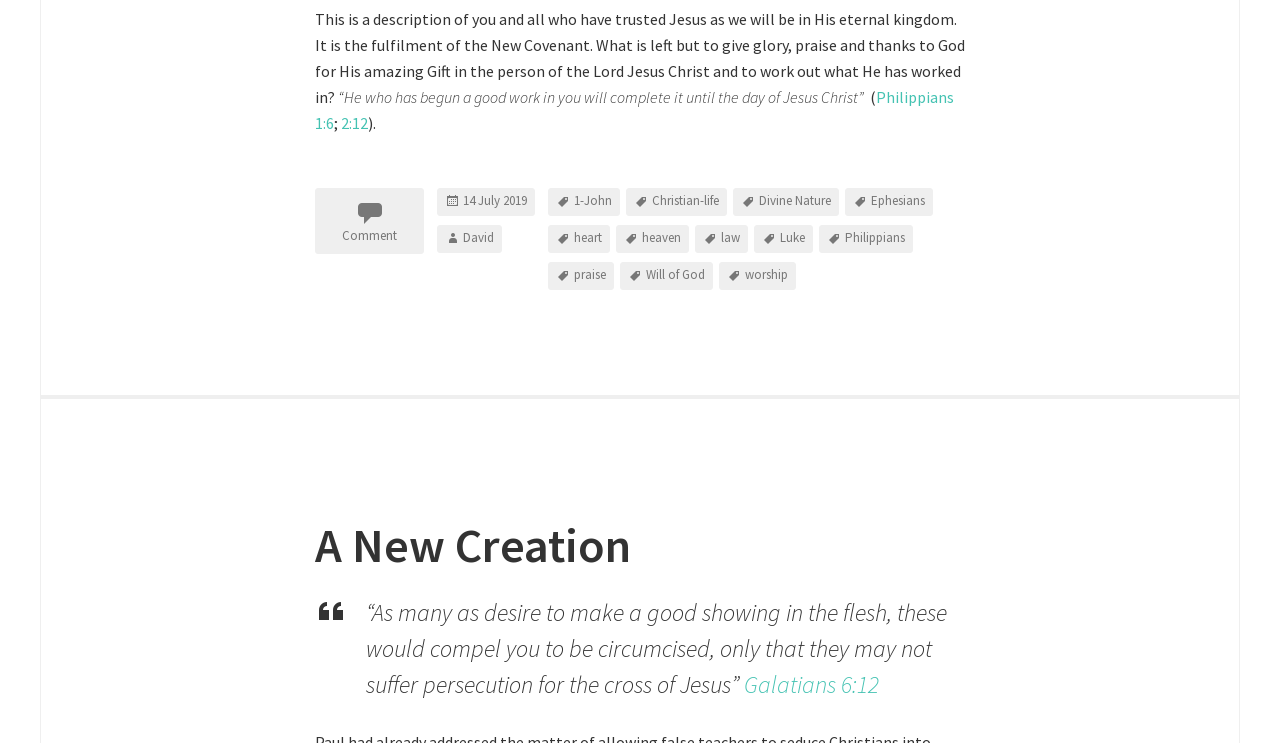What is the name of the author of the article?
Look at the webpage screenshot and answer the question with a detailed explanation.

In the footer section, there is a link with the text 'David', which is likely to be the name of the author of the article.